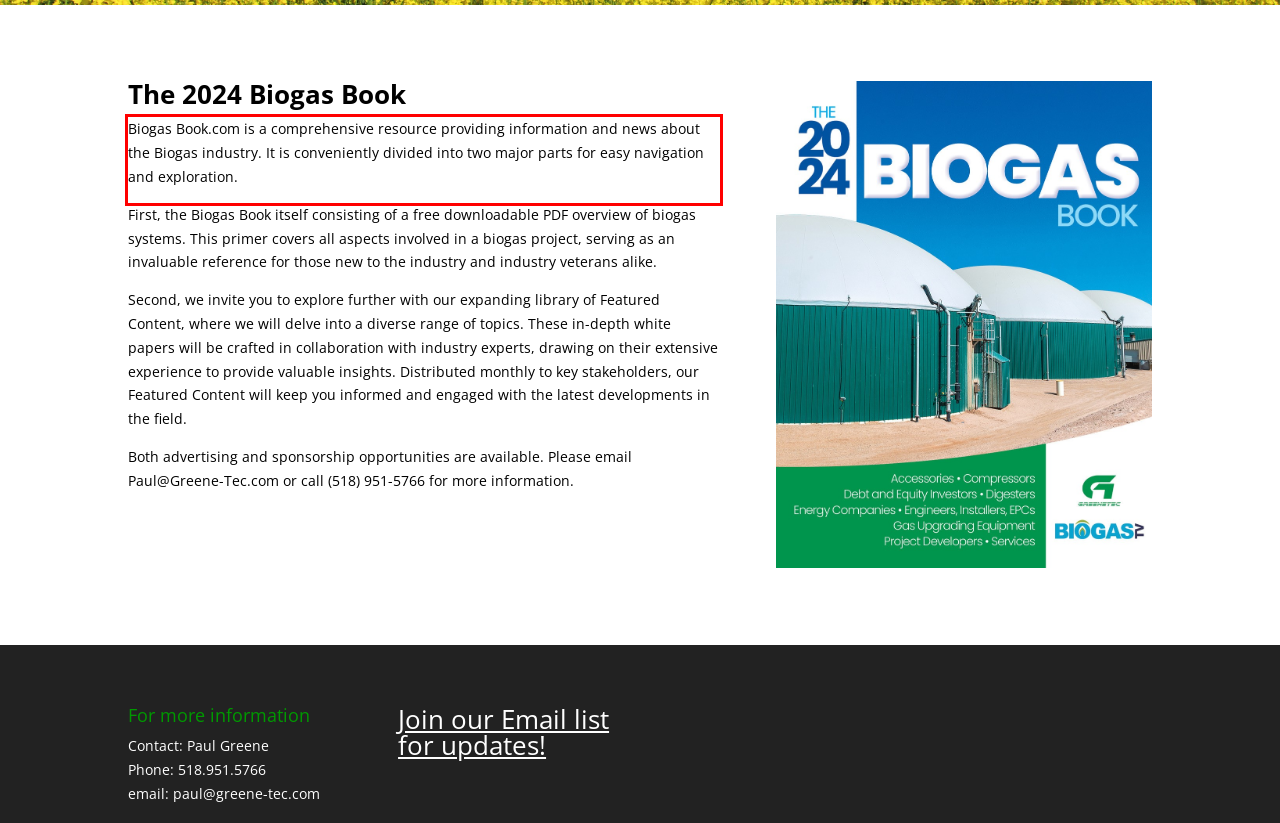Identify the text inside the red bounding box in the provided webpage screenshot and transcribe it.

​Biogas Book.com is a comprehensive resource providing information and news about the Biogas industry. It is conveniently divided into two major parts for easy navigation and exploration.